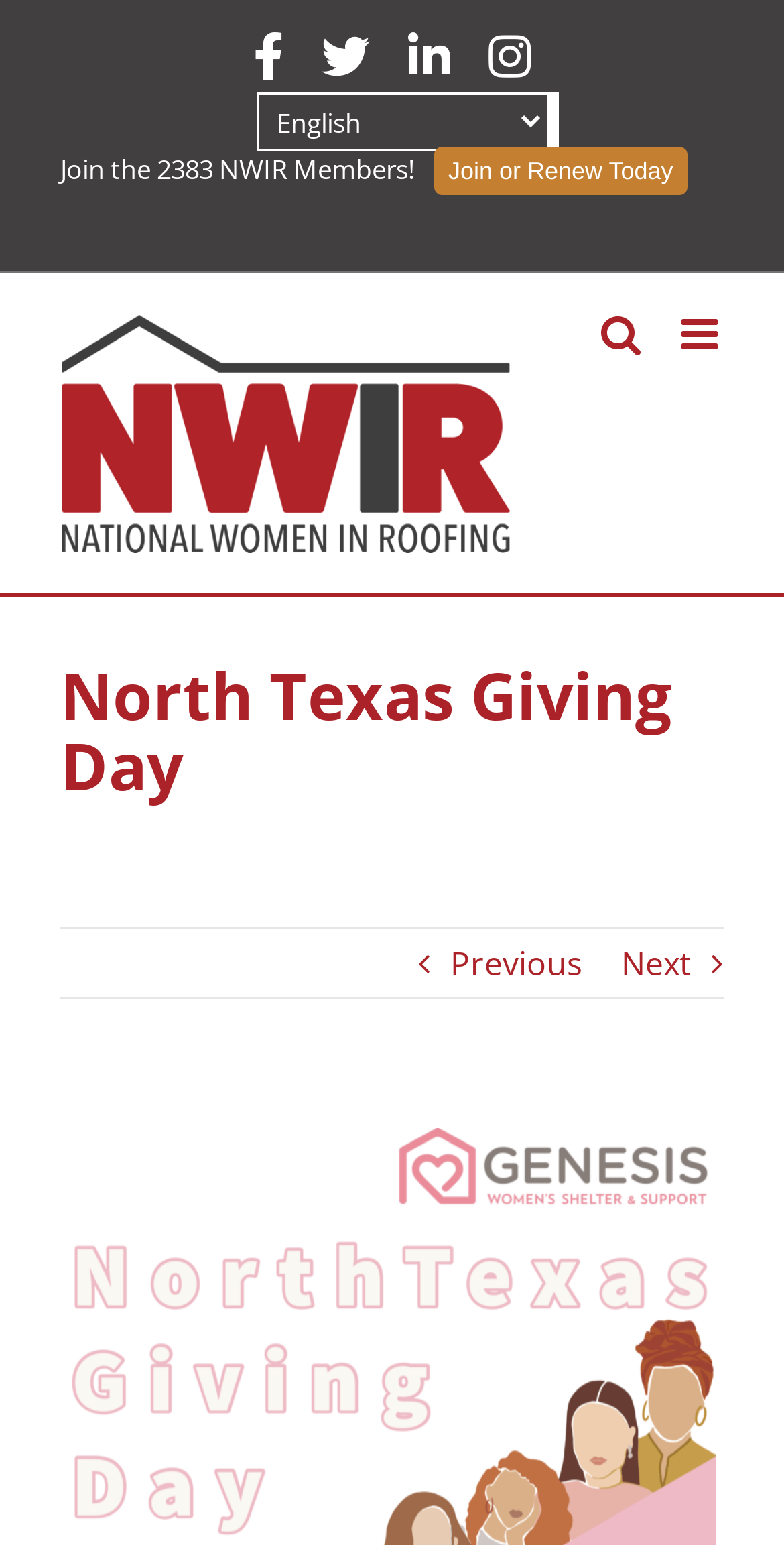For the following element description, predict the bounding box coordinates in the format (top-left x, top-left y, bottom-right x, bottom-right y). All values should be floating point numbers between 0 and 1. Description: Join or Renew Today

[0.554, 0.095, 0.877, 0.126]